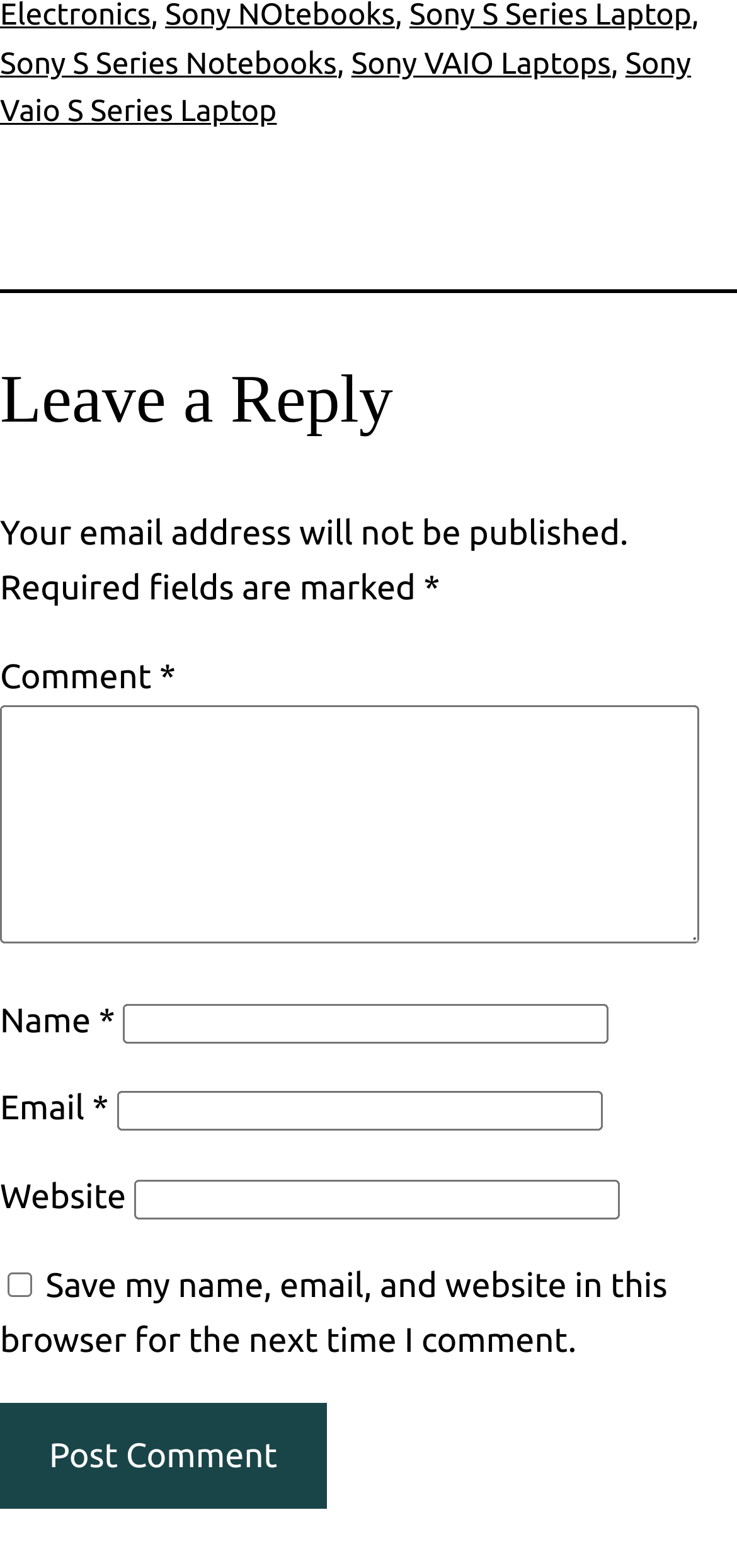What is the purpose of the 'Post Comment' button?
Utilize the information in the image to give a detailed answer to the question.

The 'Post Comment' button is located at the bottom of the comment form, and its position and label suggest that it is used to submit the comment information entered in the textboxes and checkbox. Clicking the button will likely send the comment to the webpage for moderation or posting.